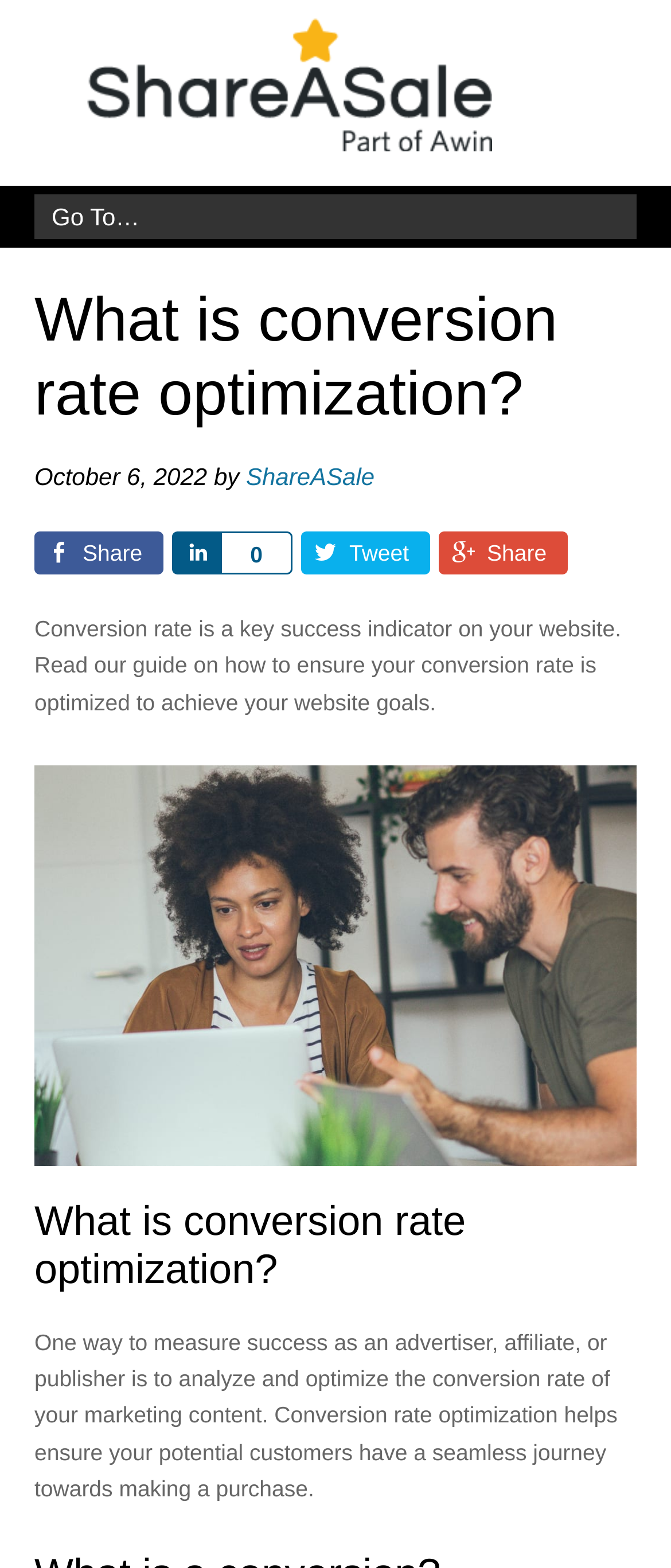Specify the bounding box coordinates of the region I need to click to perform the following instruction: "Download Javascript latest version 2019". The coordinates must be four float numbers in the range of 0 to 1, i.e., [left, top, right, bottom].

None